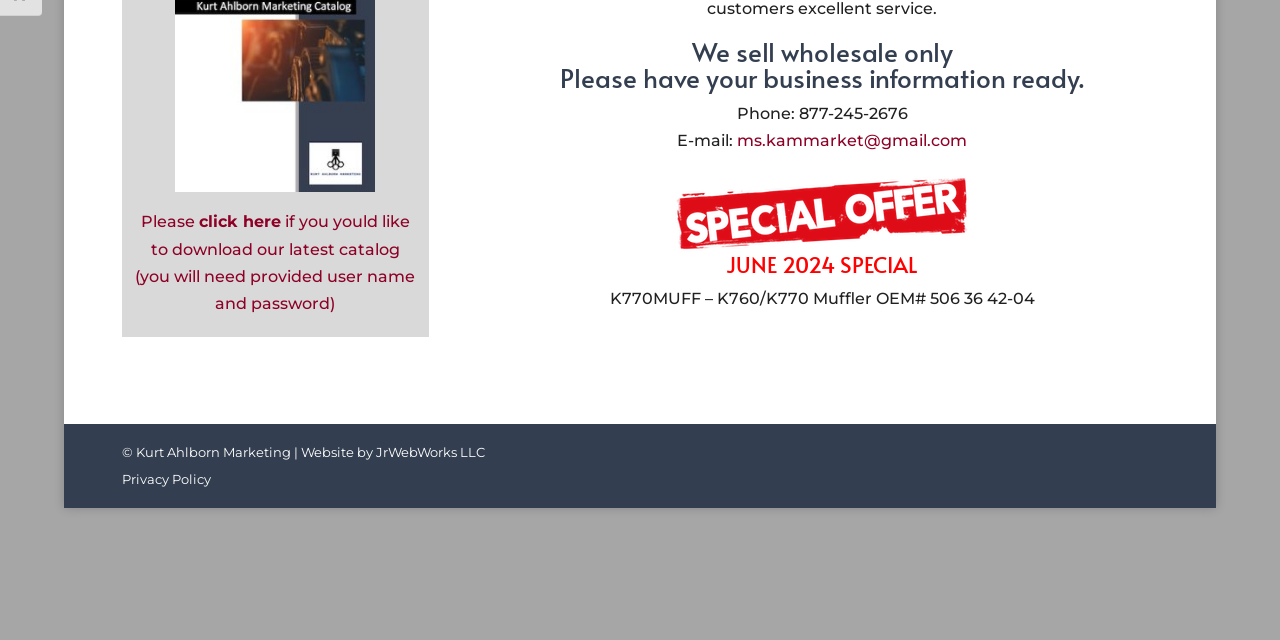Identify the bounding box for the UI element specified in this description: "ms.kammarket@gmail.com". The coordinates must be four float numbers between 0 and 1, formatted as [left, top, right, bottom].

[0.576, 0.205, 0.756, 0.235]